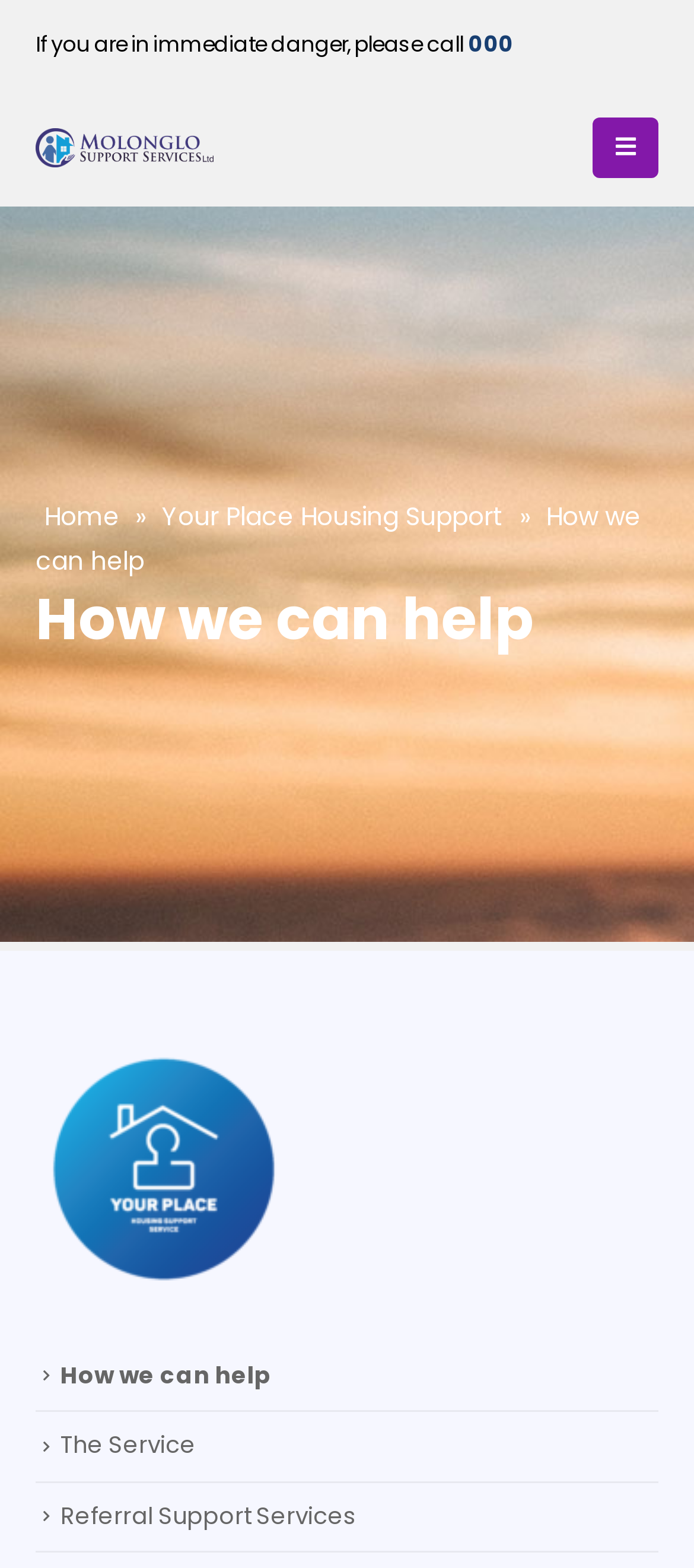Construct a comprehensive description capturing every detail on the webpage.

The webpage is about Molonglo Support Services, specifically highlighting how they can help. At the top of the page, there is a warning message in a prominent position, stating "If you are in immediate danger, please call" followed by a link. Below this message, there is a logo of Molonglo Support Services, which is also a link.

On the top-right corner, there is a search icon. The main navigation menu is located below the logo, with links to "Home", "Your Place Housing Support", and a separator symbol "»" in between. 

The main content of the page is headed by a title "How we can help", which is a clickable link. This section is divided into three sub-links: "How we can help", "The Service", and "Referral Support Services", all of which are aligned vertically and positioned below the main title.